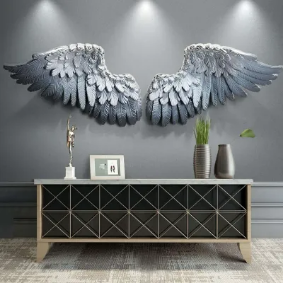Answer with a single word or phrase: 
What is on the console table?

Decorative elements